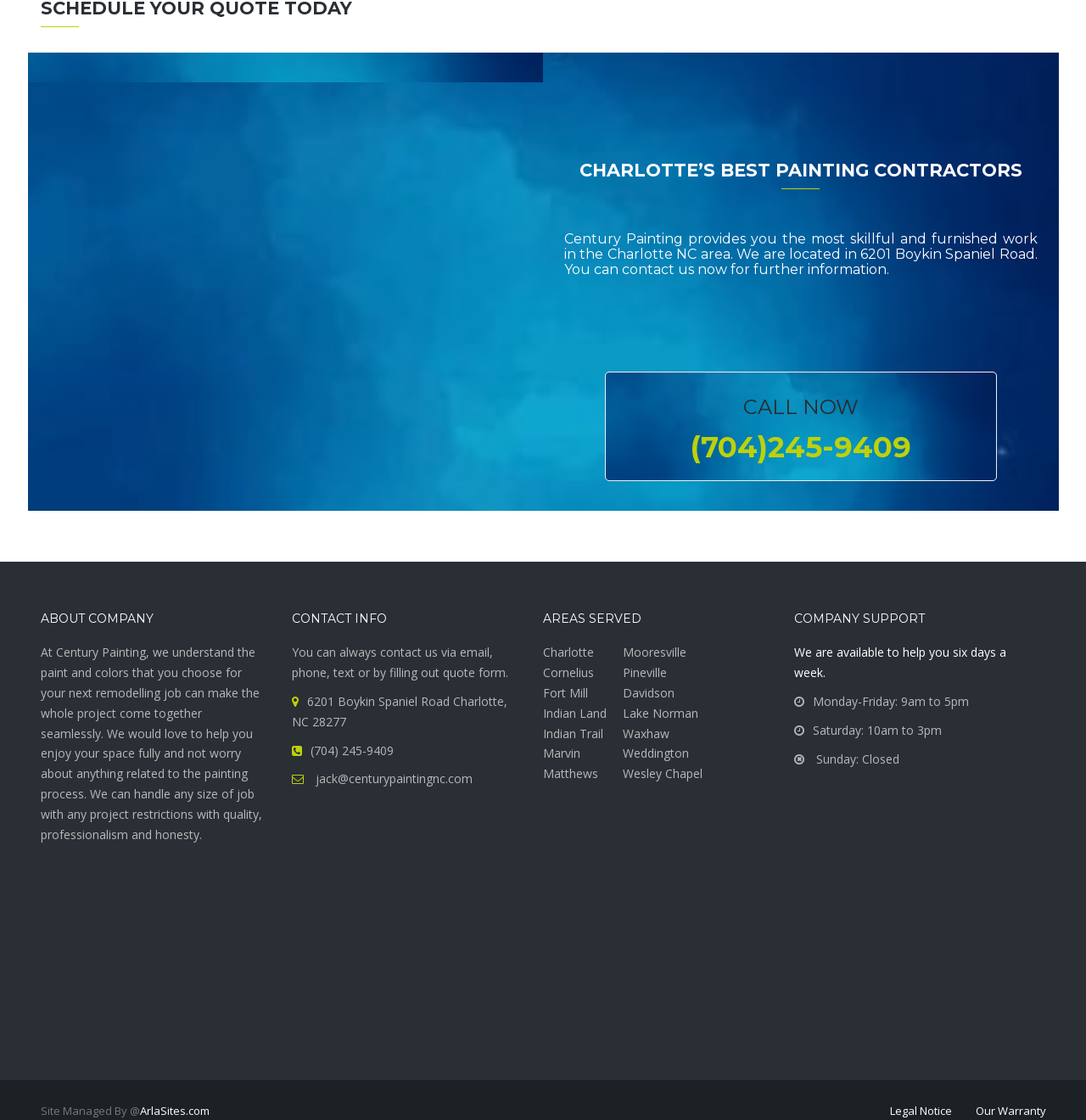Identify the bounding box coordinates of the specific part of the webpage to click to complete this instruction: "Learn about company support".

[0.731, 0.575, 0.927, 0.608]